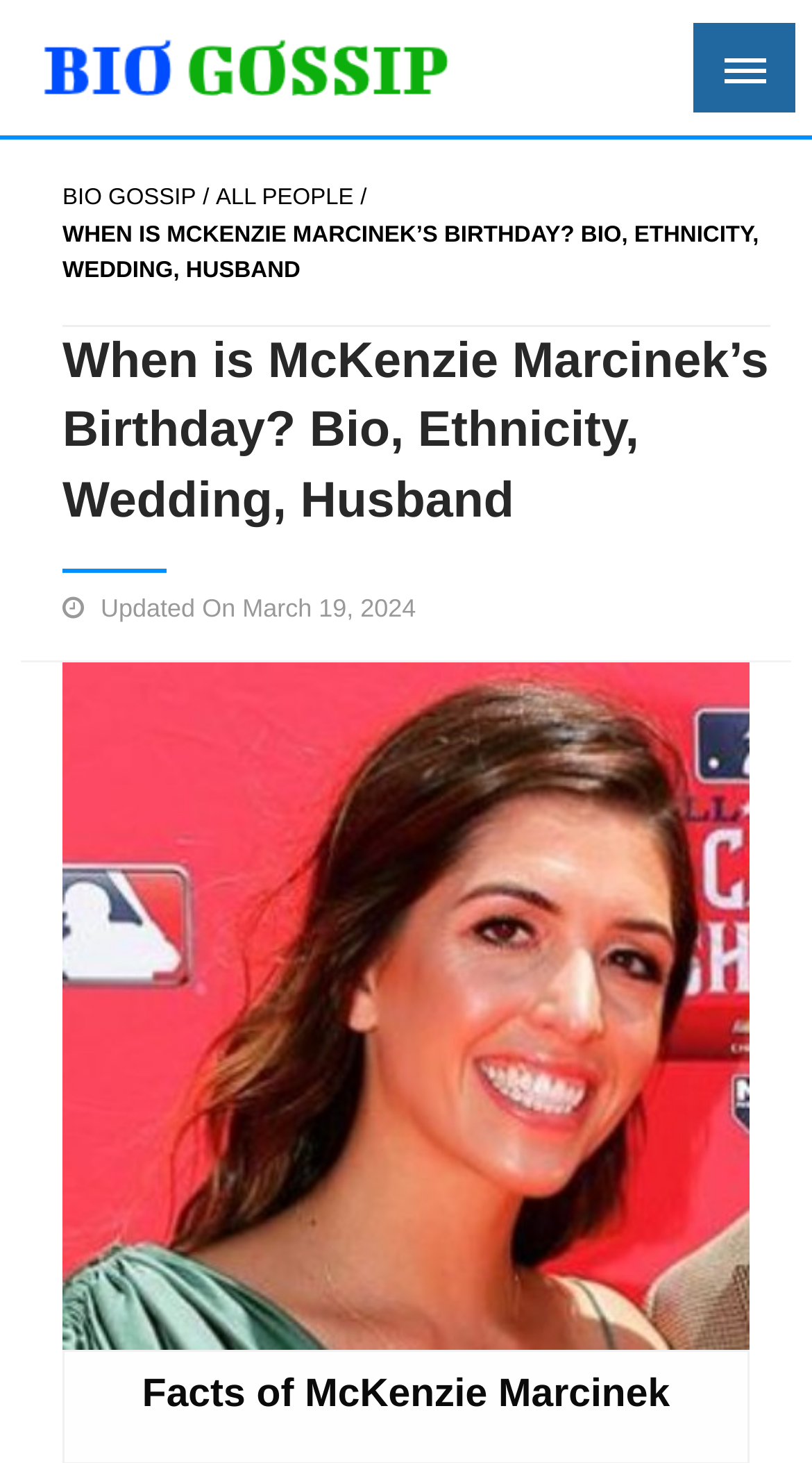Please answer the following question using a single word or phrase: 
What is the name of the website?

Biogossip